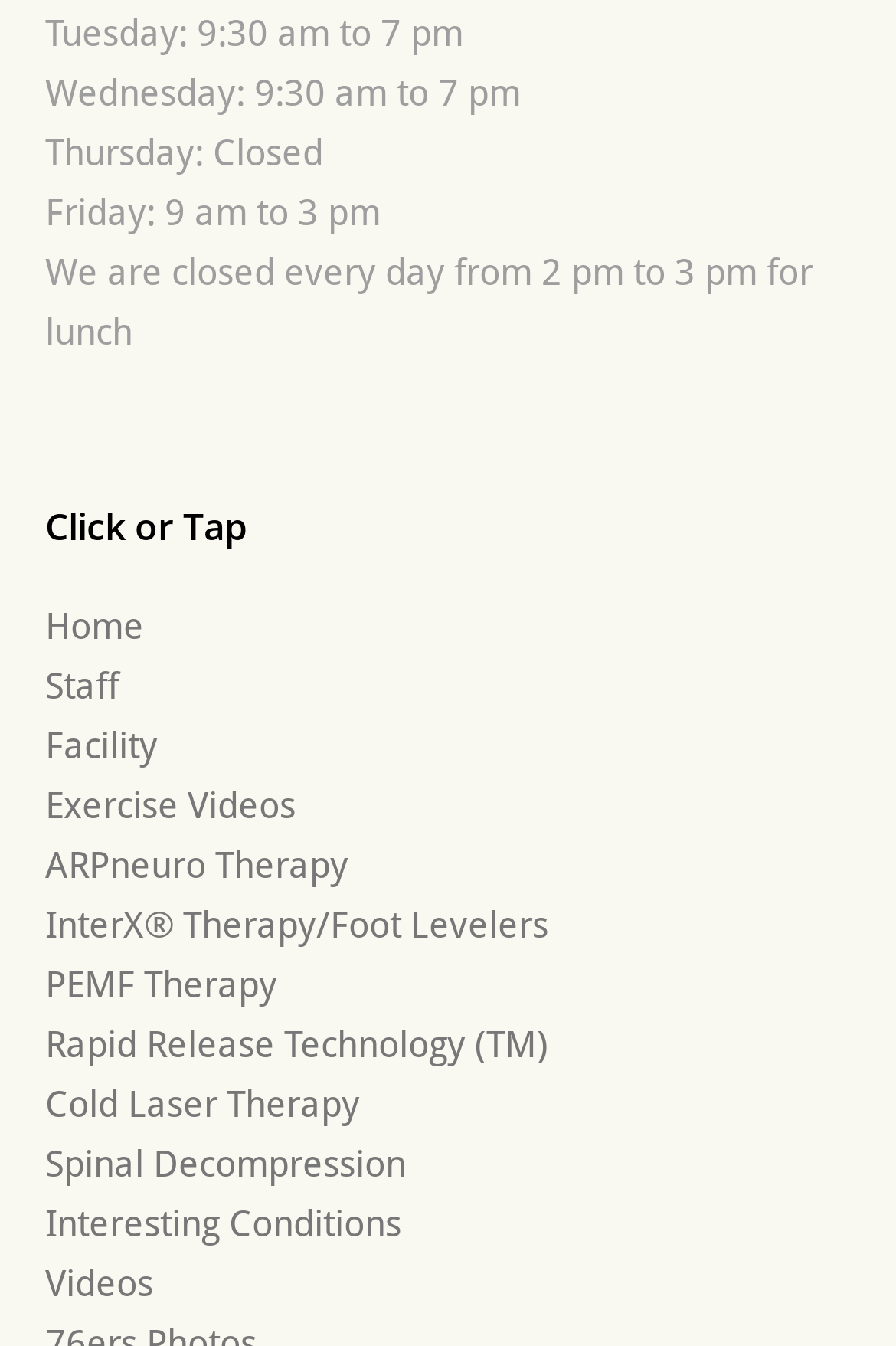Please look at the image and answer the question with a detailed explanation: What are the hours of operation on Tuesday?

I found the hours of operation on Tuesday by looking at the StaticText element that says 'Tuesday: 9:30 am to 7 pm'.